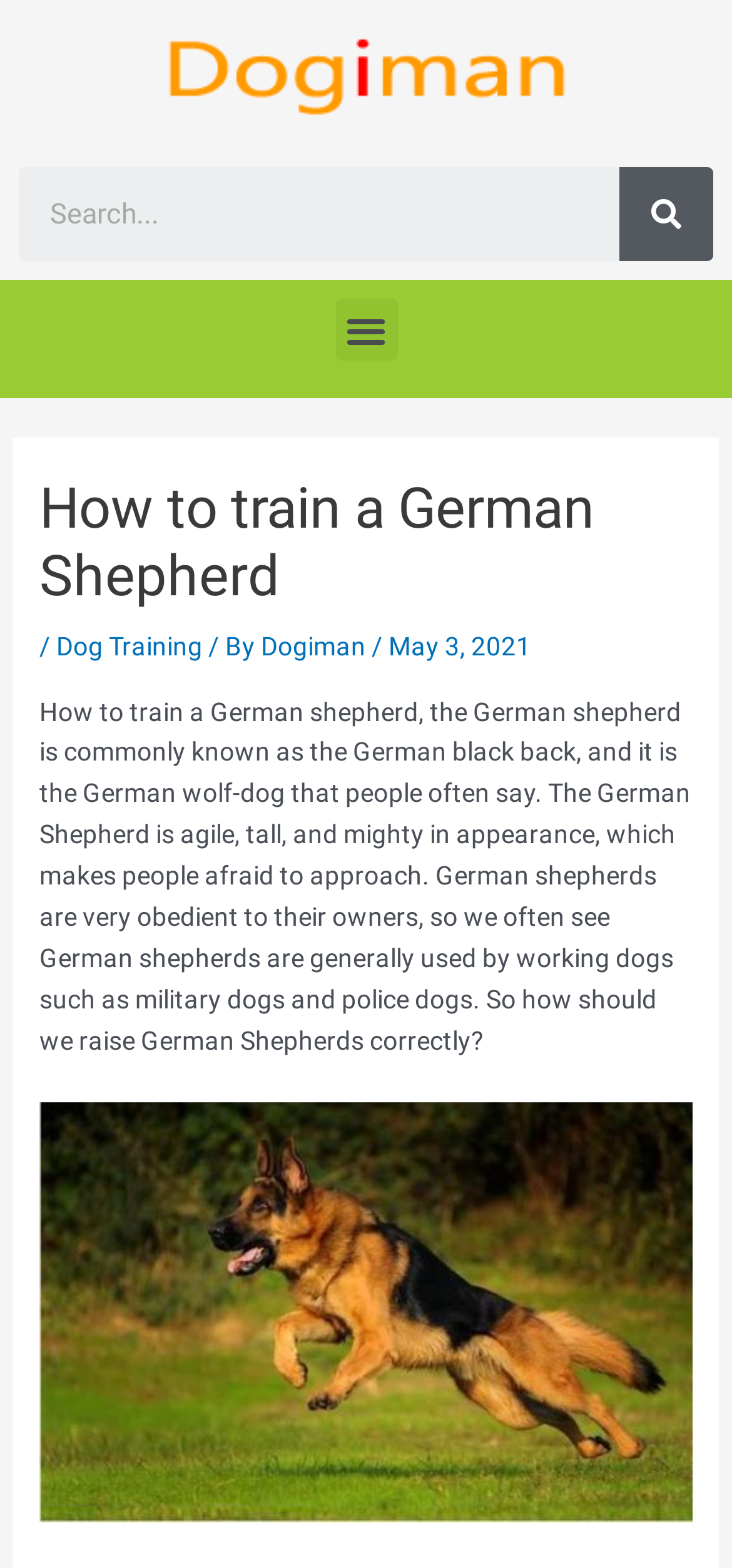What is the name of the website?
Please provide a single word or phrase answer based on the image.

Dogiman